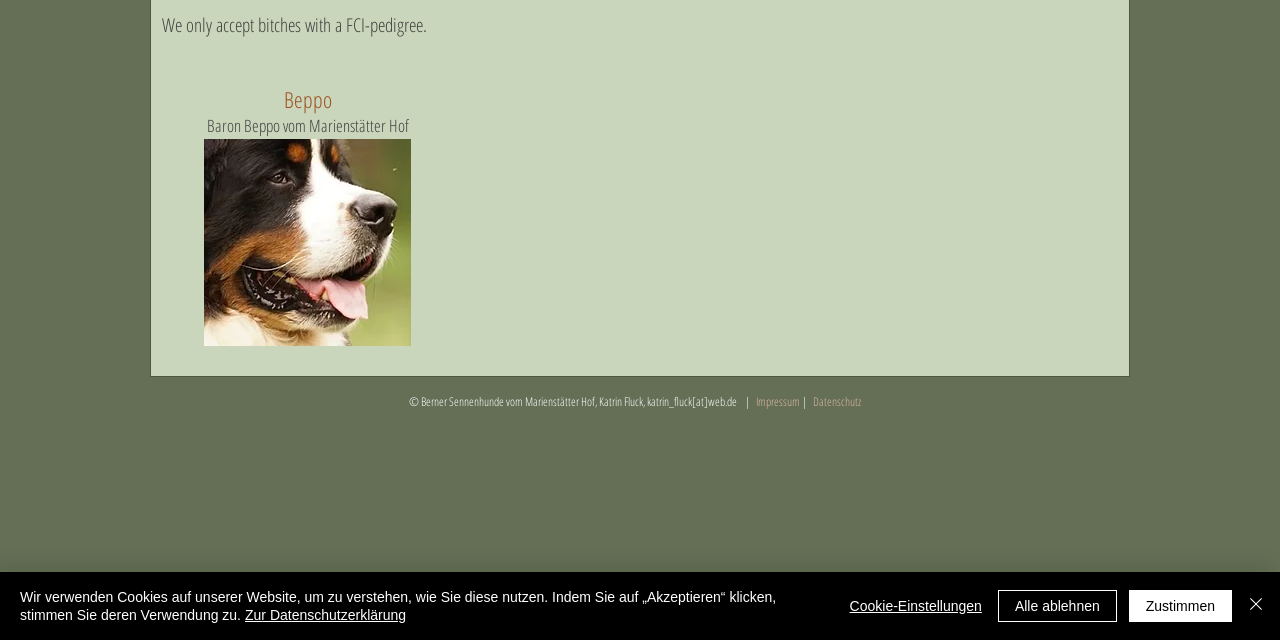Given the webpage screenshot, identify the bounding box of the UI element that matches this description: "Zur Datenschutzerklärung".

[0.191, 0.948, 0.317, 0.973]